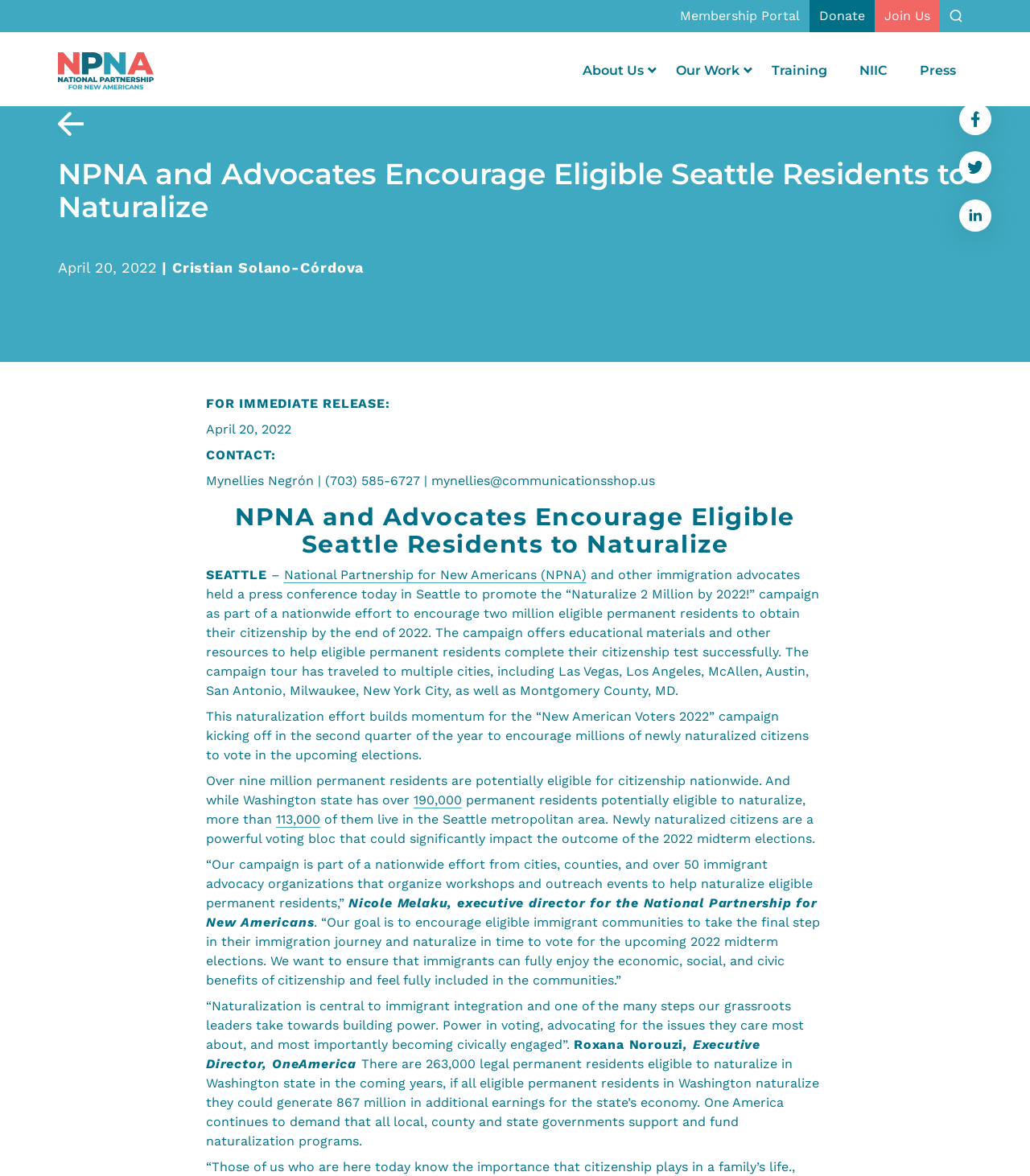Please respond in a single word or phrase: 
What is the potential economic benefit of naturalization in Washington state?

$867 million